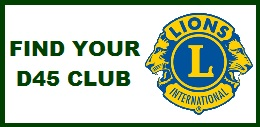Analyze the image and provide a detailed answer to the question: What is the shape of the Lions Clubs International logo?

According to the caption, the Lions Clubs International logo is a circular blue and yellow emblem, which implies that the shape of the logo is circular.